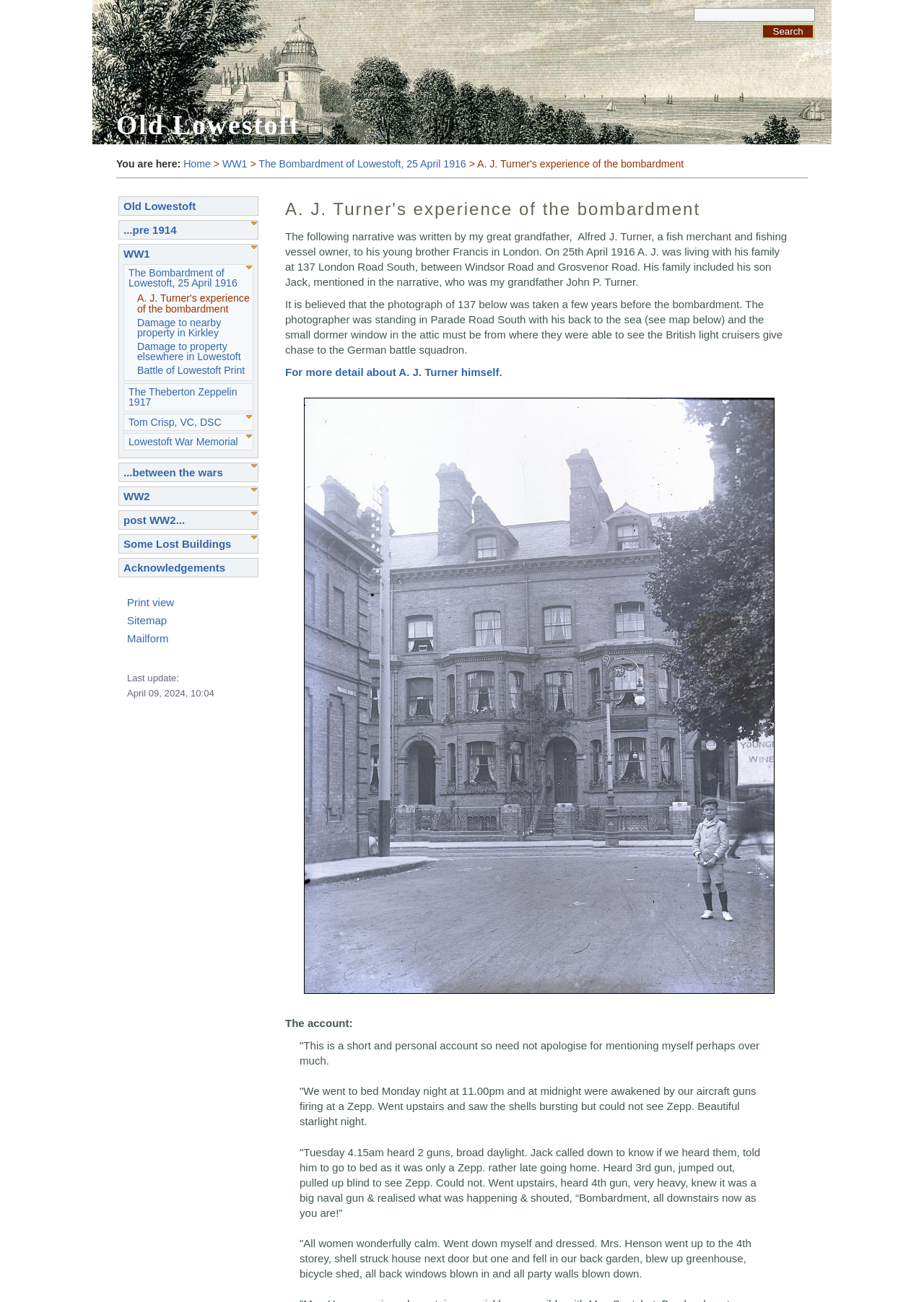Highlight the bounding box coordinates of the element you need to click to perform the following instruction: "Learn more about A. J. Turner."

[0.309, 0.281, 0.543, 0.291]